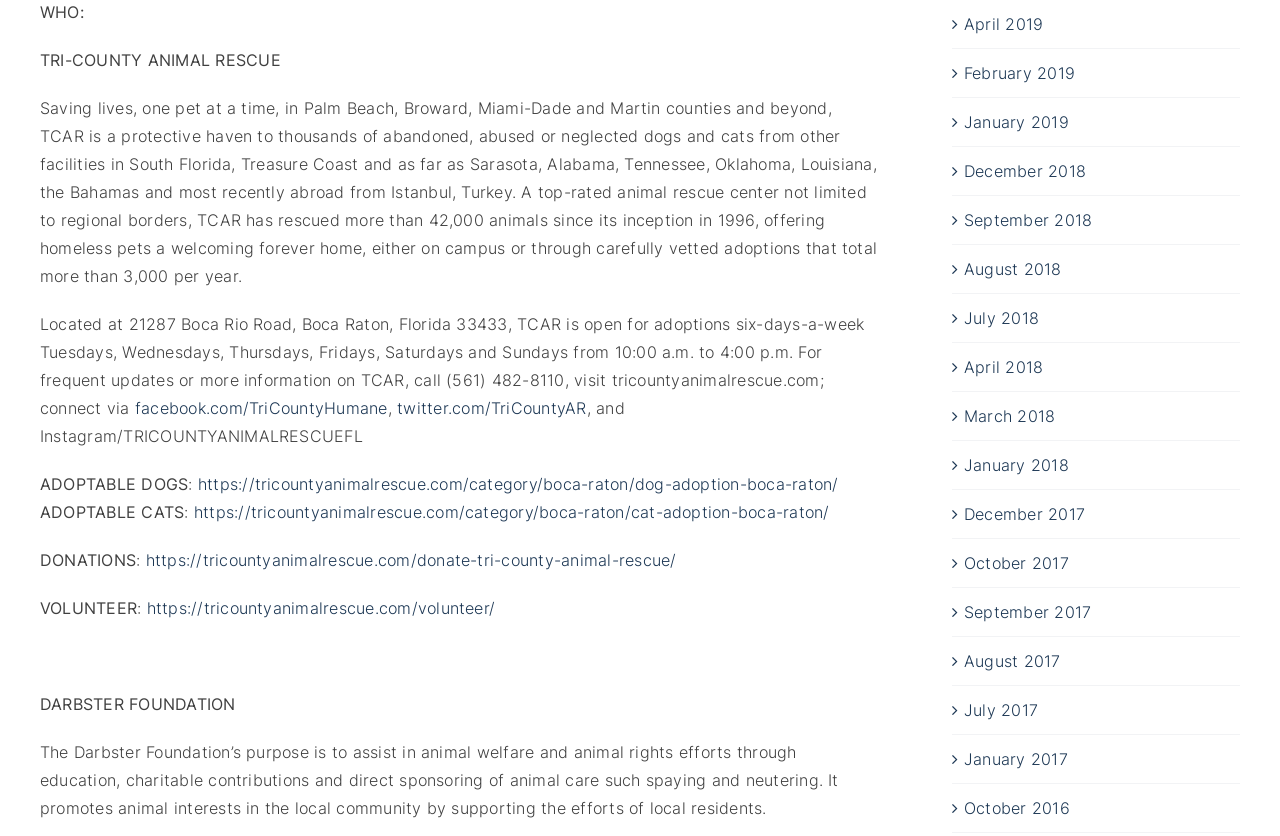What is the name of the animal rescue center?
Using the image, provide a detailed and thorough answer to the question.

The name of the animal rescue center can be found in the second StaticText element, which reads 'TRI-COUNTY ANIMAL RESCUE'.